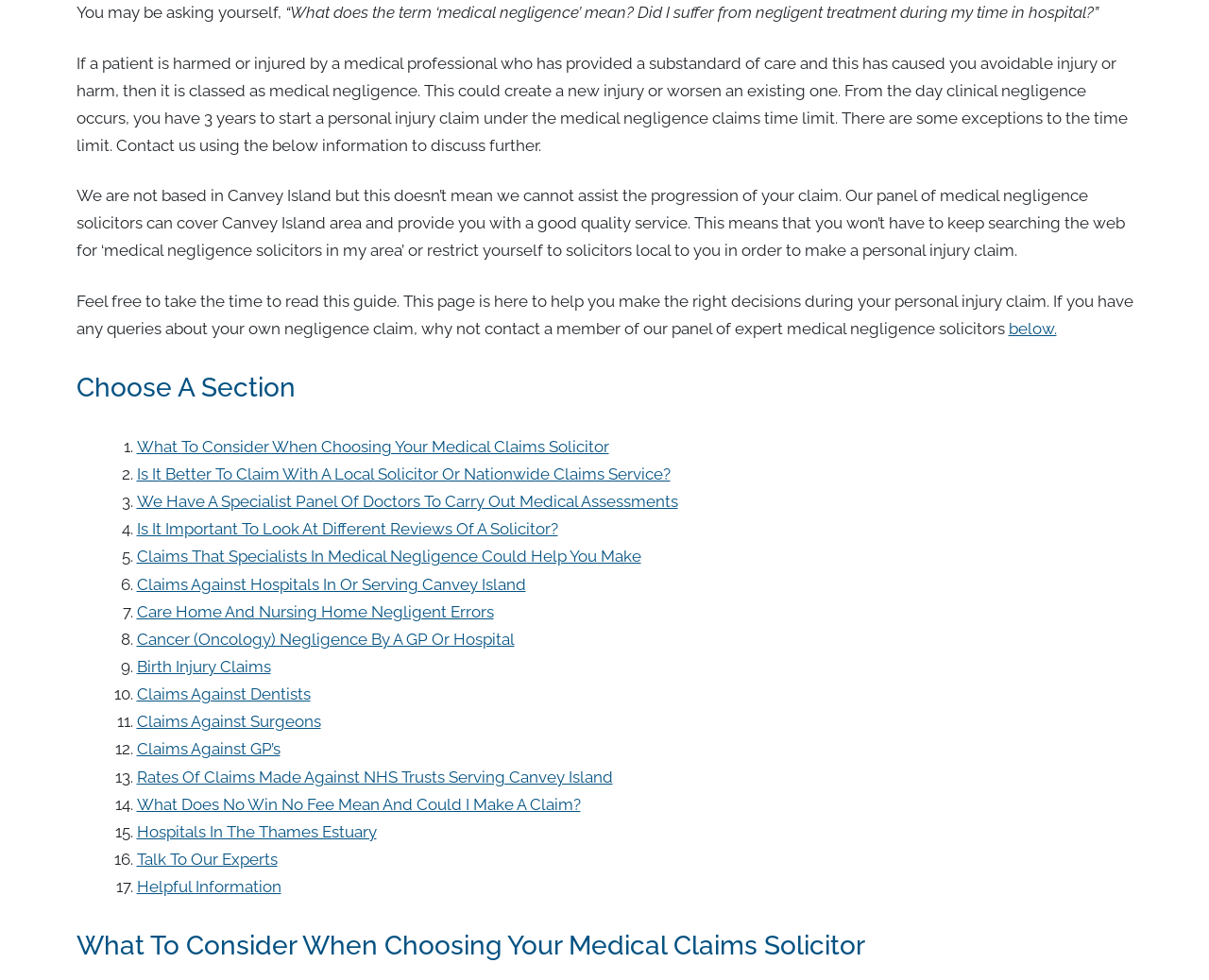Please determine the bounding box coordinates of the clickable area required to carry out the following instruction: "Talk to our experts". The coordinates must be four float numbers between 0 and 1, represented as [left, top, right, bottom].

[0.113, 0.867, 0.229, 0.886]